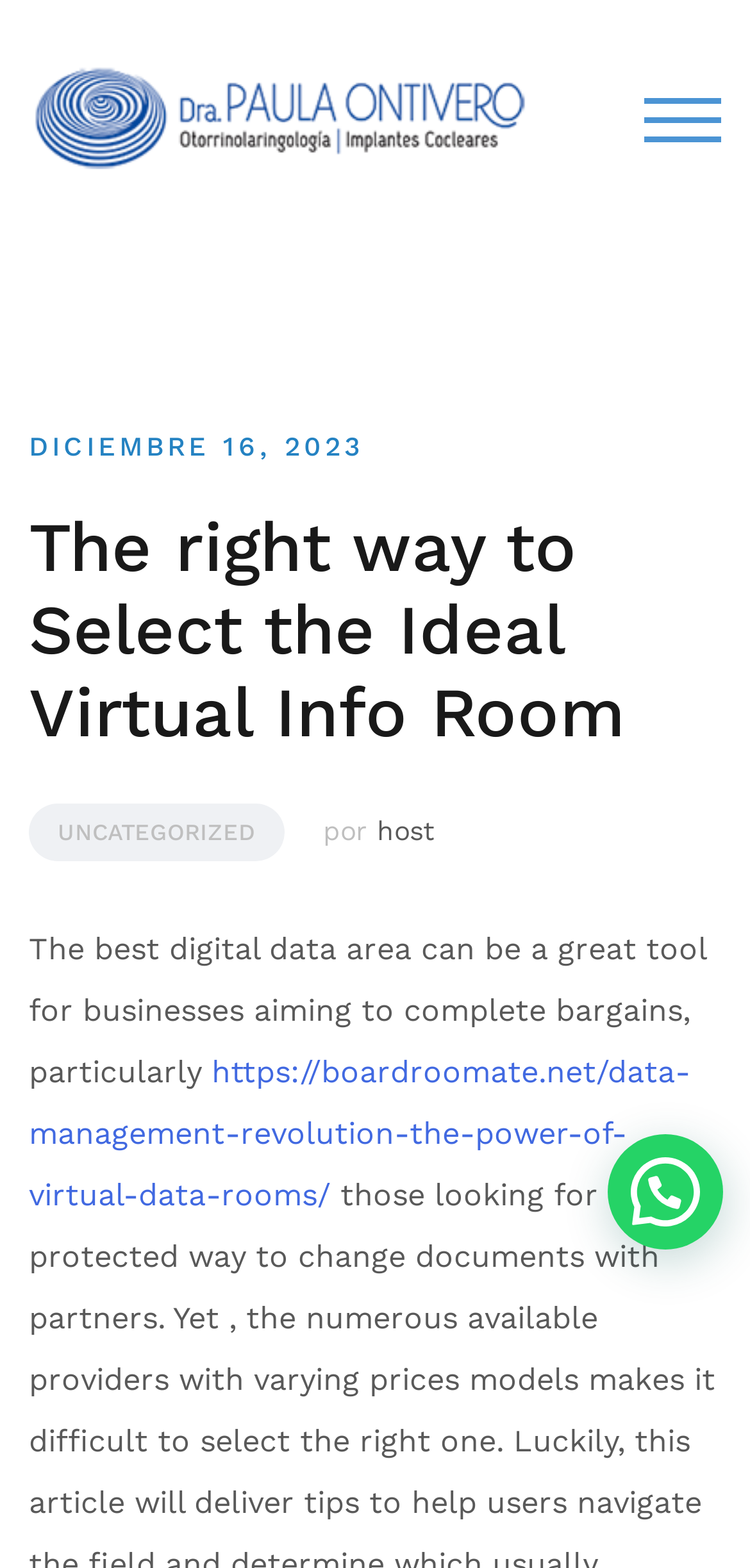Please respond in a single word or phrase: 
What is the category of the article?

UNCATEGORIZED